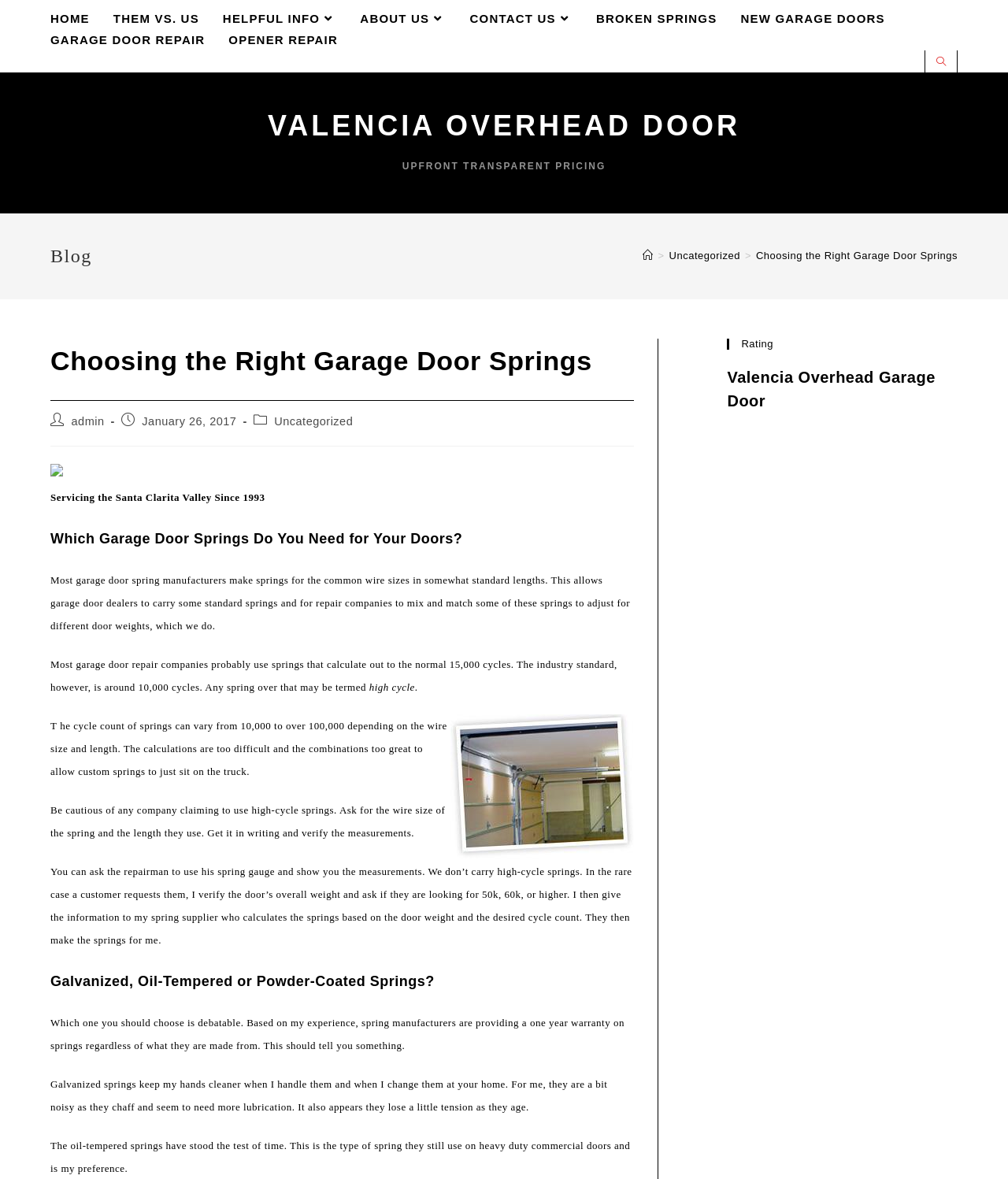Determine the bounding box of the UI element mentioned here: "Latest". The coordinates must be in the format [left, top, right, bottom] with values ranging from 0 to 1.

None